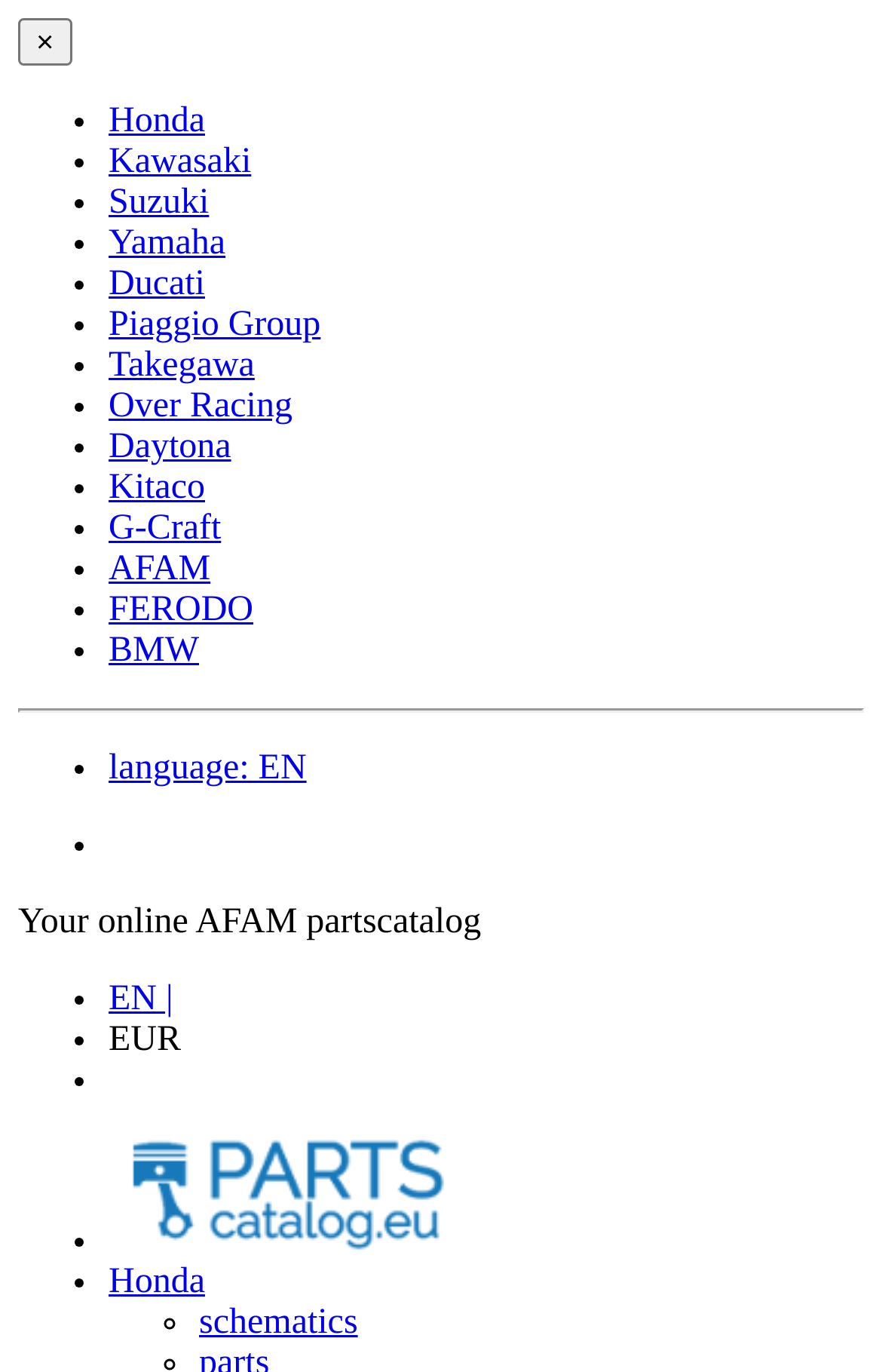How many language options are available?
Based on the image, answer the question with as much detail as possible.

The number of language options available can be determined by looking at the language selection dropdown. There is only one language option available, which is 'EN'.